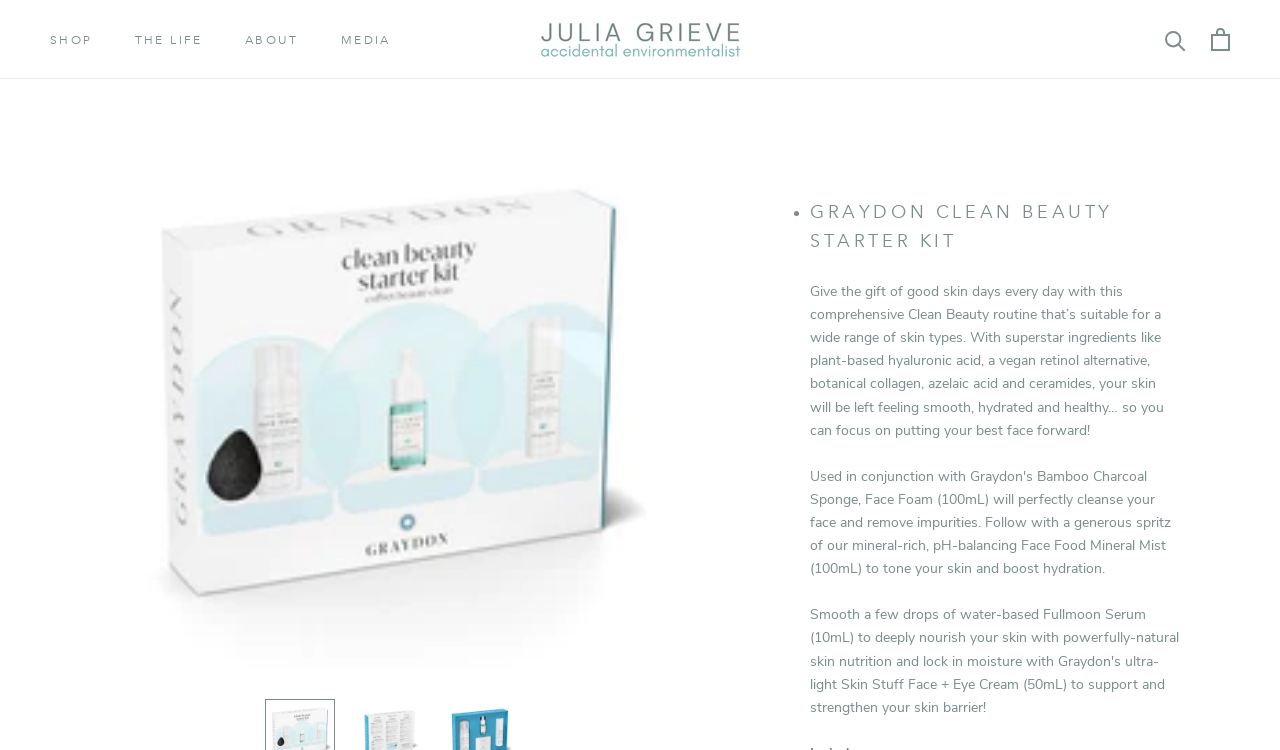Identify the bounding box for the given UI element using the description provided. Coordinates should be in the format (top-left x, top-left y, bottom-right x, bottom-right y) and must be between 0 and 1. Here is the description: shopshop

[0.039, 0.044, 0.072, 0.064]